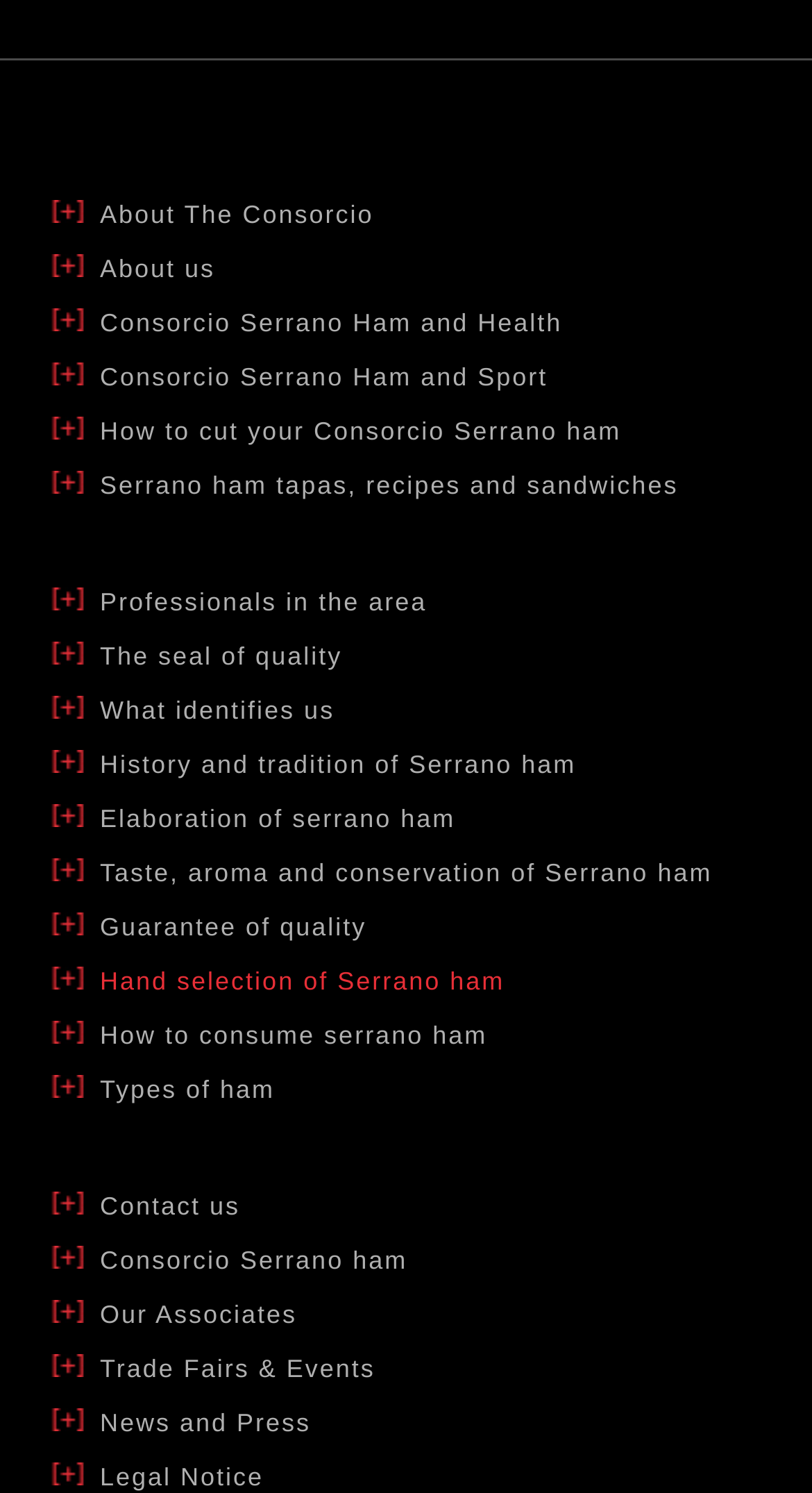What is the difference between Consorcio Serrano ham and other types of ham?
Give a comprehensive and detailed explanation for the question.

The link 'Types of ham' implies that there are different types of ham, and Consorcio Serrano ham is one of them, although the exact differences are not specified on the webpage.